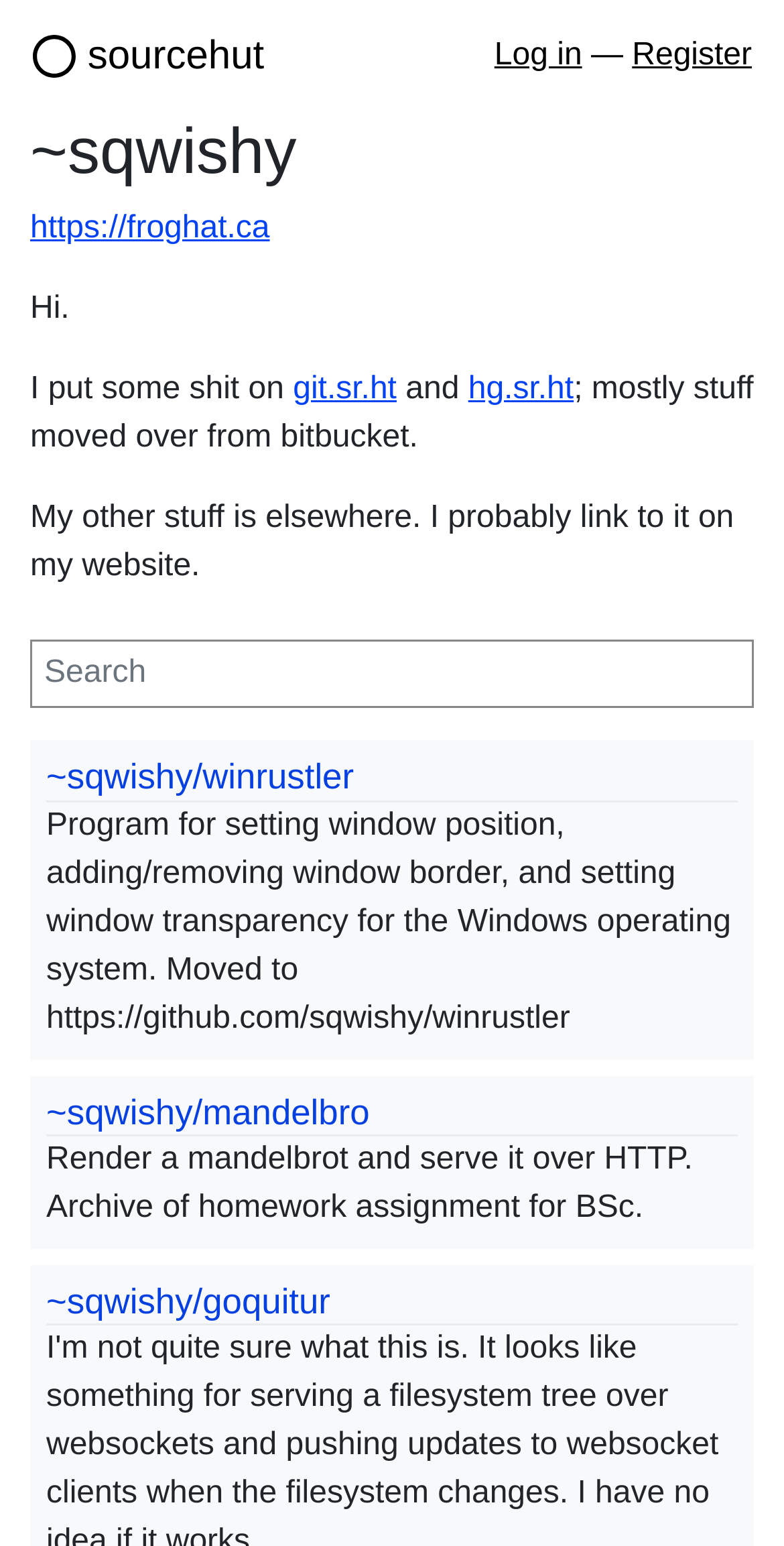Predict the bounding box of the UI element based on this description: "~sqwishy/winrustler".

[0.059, 0.49, 0.451, 0.516]